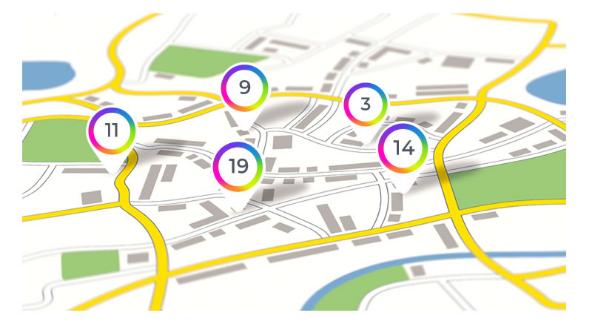Explain the scene depicted in the image, including all details.

The image features a colorful map highlighting various locations, each marked with numbered circular icons in vibrant colors. The numbers—3, 9, 11, 14, and 19—indicate specific points of interest or venues. The layout includes winding streets and green areas, suggesting a lively urban environment. This visual portrayal is likely linked to themes pertaining to social engagement, particularly among the LGBTQ+ community in Oregon, reflecting a network of potential meet-up spots or events for gay singles. The design effectively combines functionality with visual appeal, making it easier for users to identify and navigate to these specific locations.